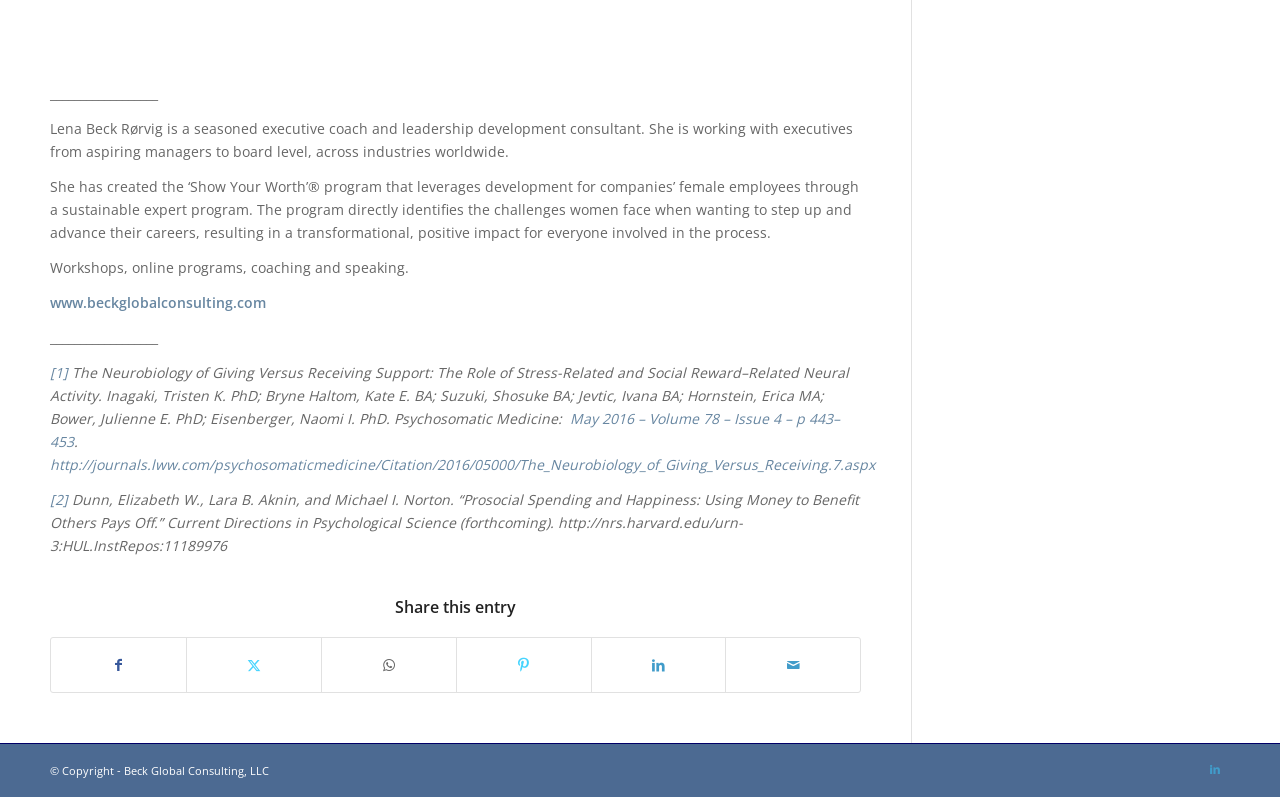Locate the bounding box coordinates of the area that needs to be clicked to fulfill the following instruction: "Read the research paper about Prosocial Spending and Happiness". The coordinates should be in the format of four float numbers between 0 and 1, namely [left, top, right, bottom].

[0.039, 0.615, 0.671, 0.697]